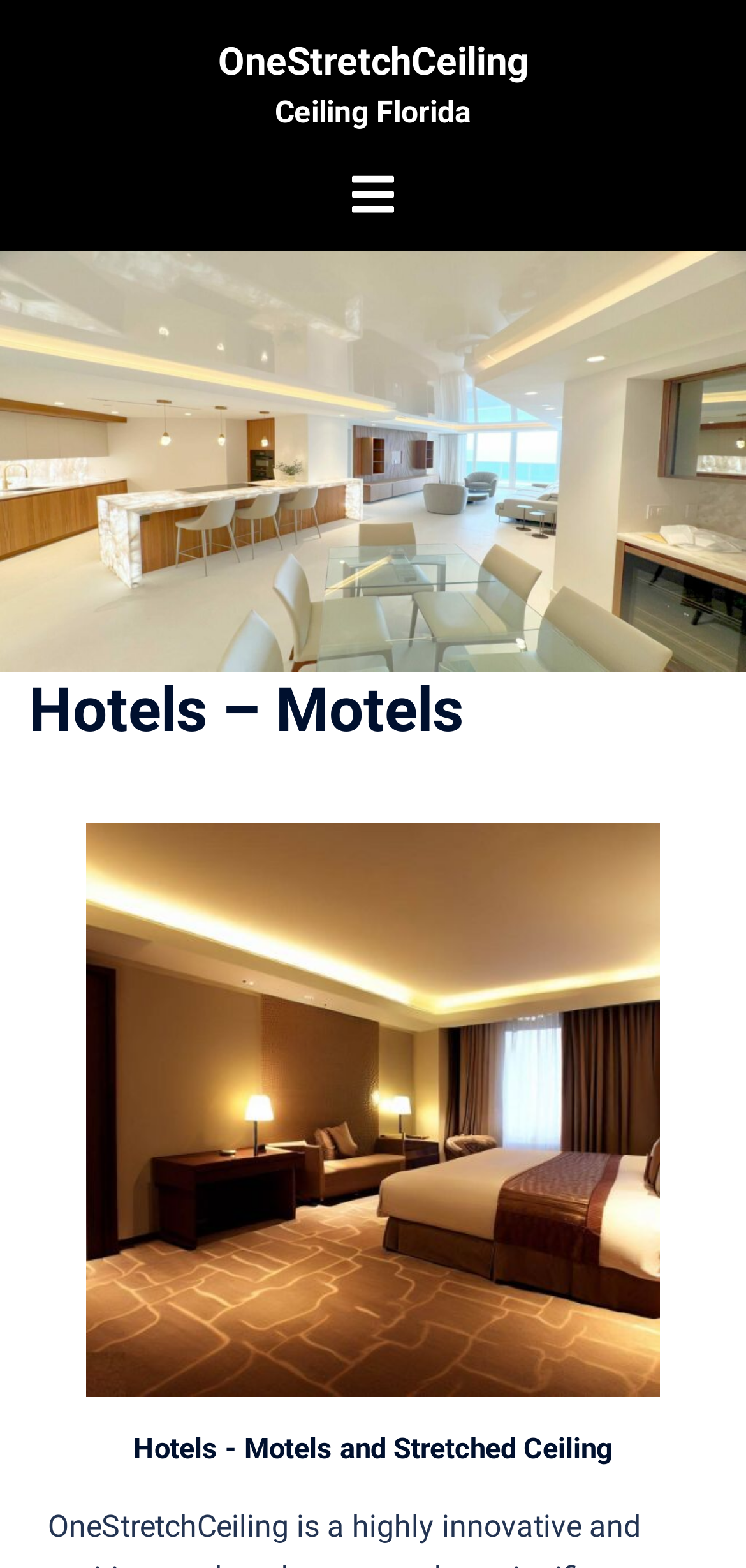Respond to the following question using a concise word or phrase: 
What type of establishments are targeted by this product?

Hotels and Motels